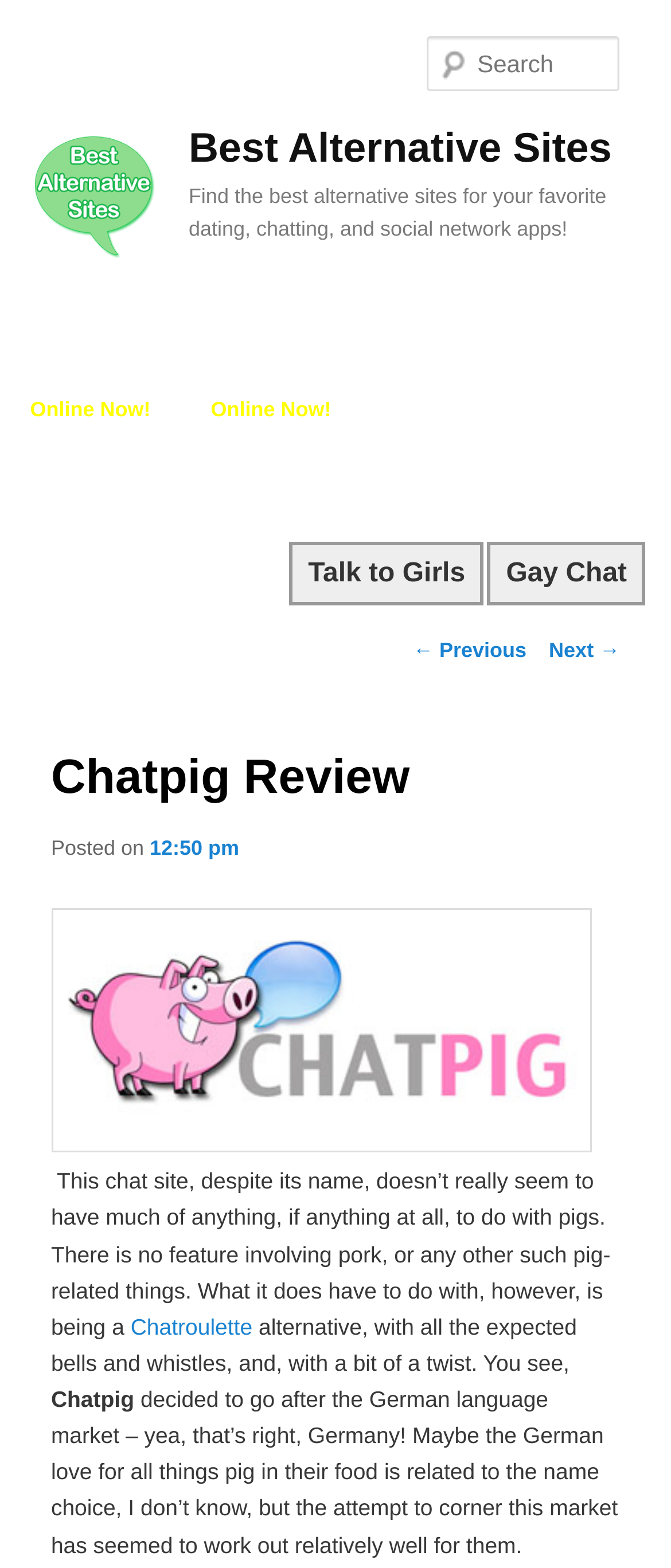Please analyze the image and provide a thorough answer to the question:
What is the purpose of this website?

Based on the heading 'Best Alternative Sites' and the description 'Find the best alternative sites for your favorite dating, chatting, and social network apps!', it can be inferred that the purpose of this website is to provide users with alternative sites for their favorite online platforms.